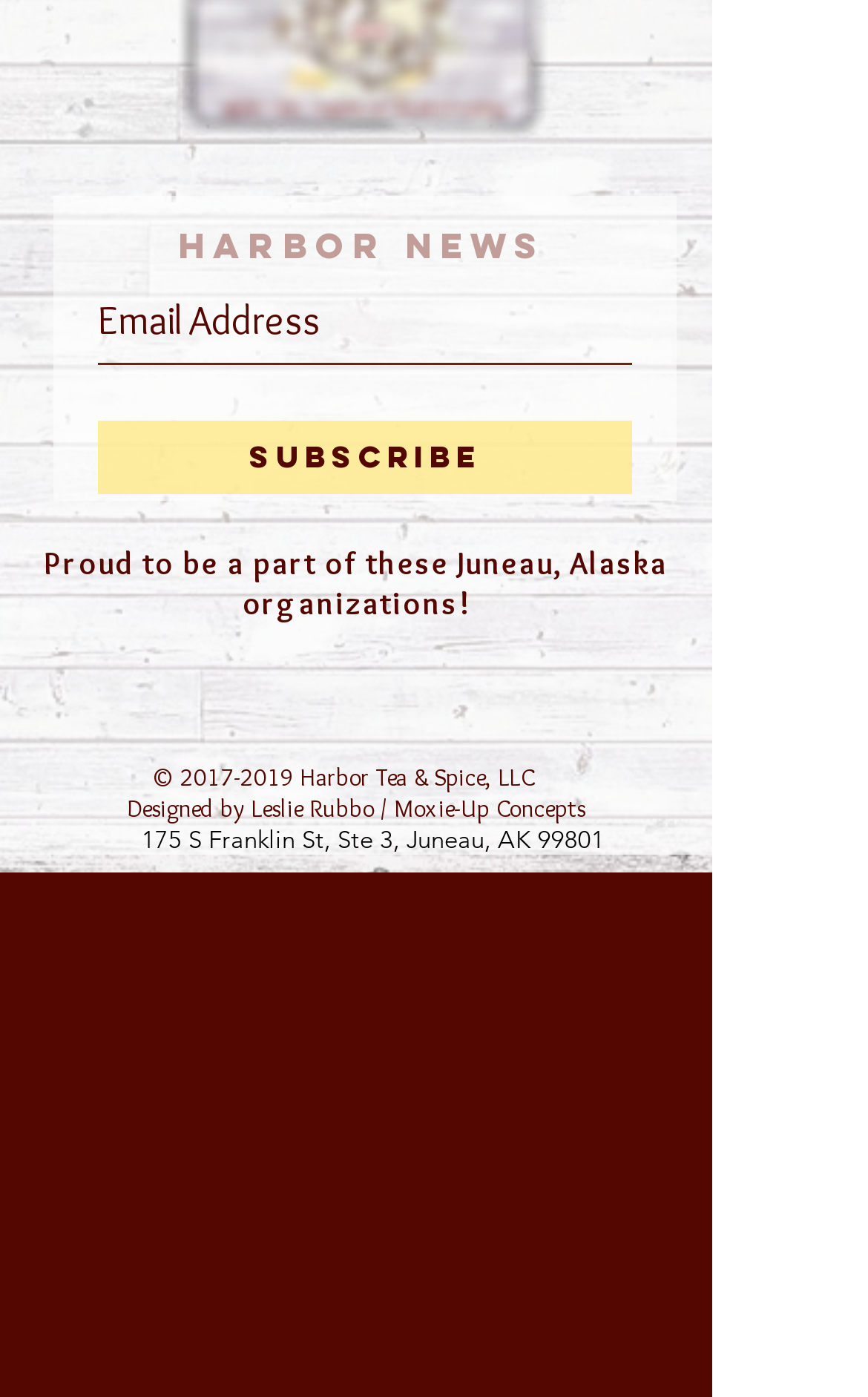What organizations is Harbor Tea & Spice a part of?
Your answer should be a single word or phrase derived from the screenshot.

Juneau, Alaska organizations